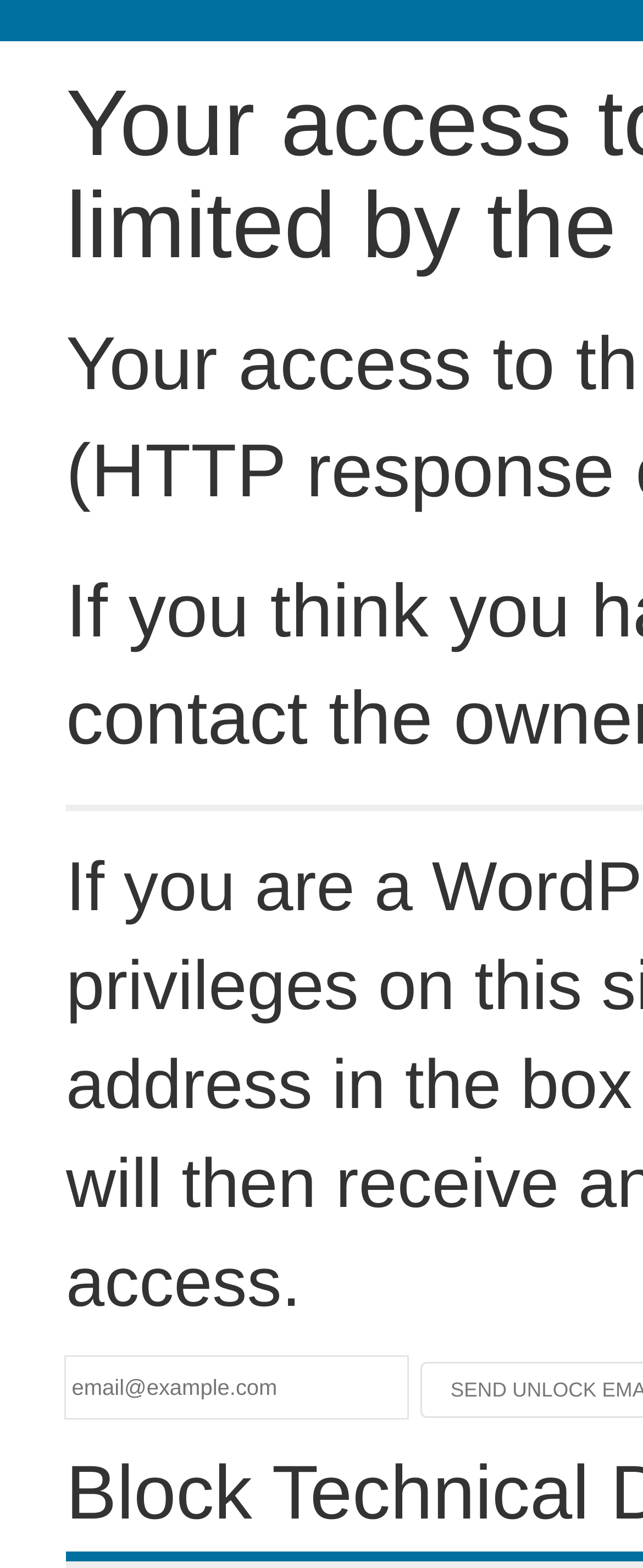Using the element description: "name="email" placeholder="email@example.com"", determine the bounding box coordinates. The coordinates should be in the format [left, top, right, bottom], with values between 0 and 1.

[0.103, 0.866, 0.633, 0.905]